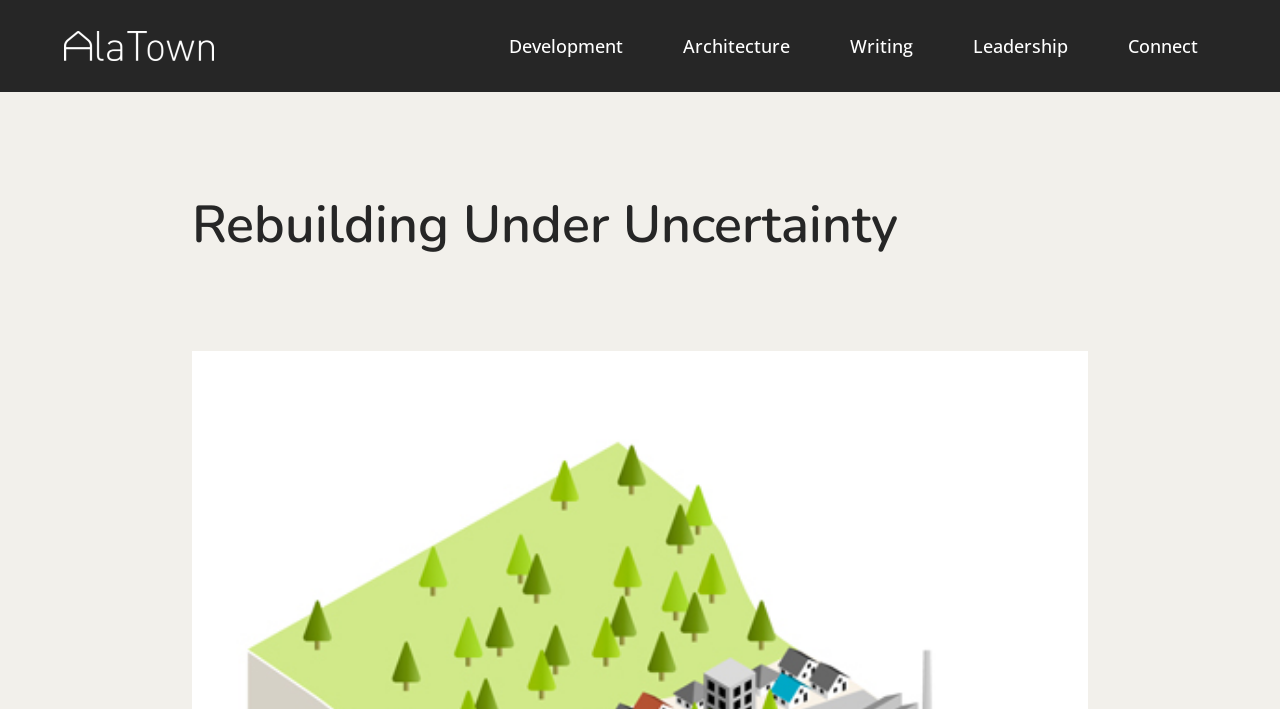Using details from the image, please answer the following question comprehensively:
What is the author's name?

The author's name can be found in the top-left corner of the webpage, where there is a link and an image with the same name 'Alastair Townsen'.